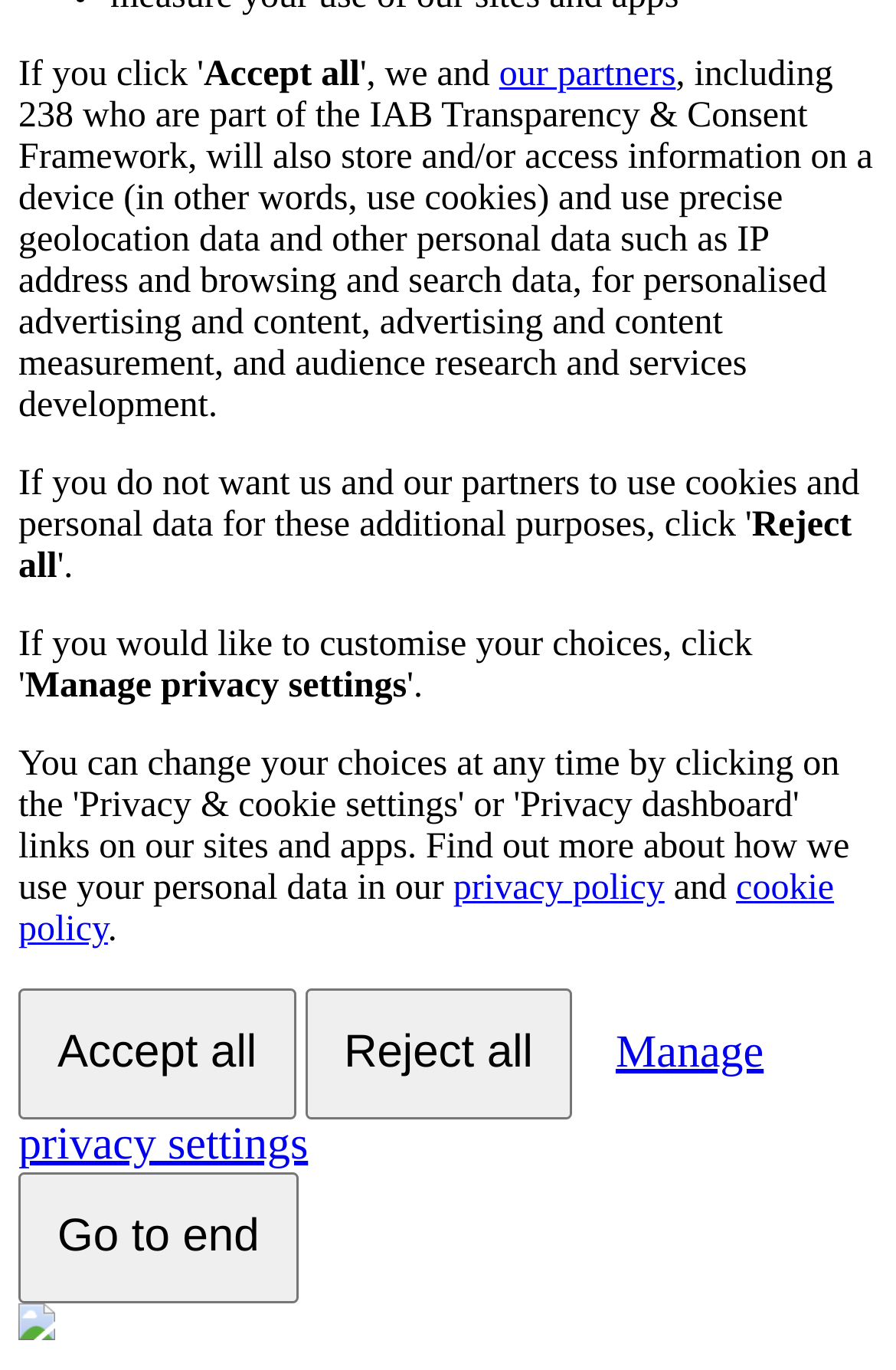Based on the element description: "Accept all", identify the UI element and provide its bounding box coordinates. Use four float numbers between 0 and 1, [left, top, right, bottom].

[0.021, 0.721, 0.33, 0.817]